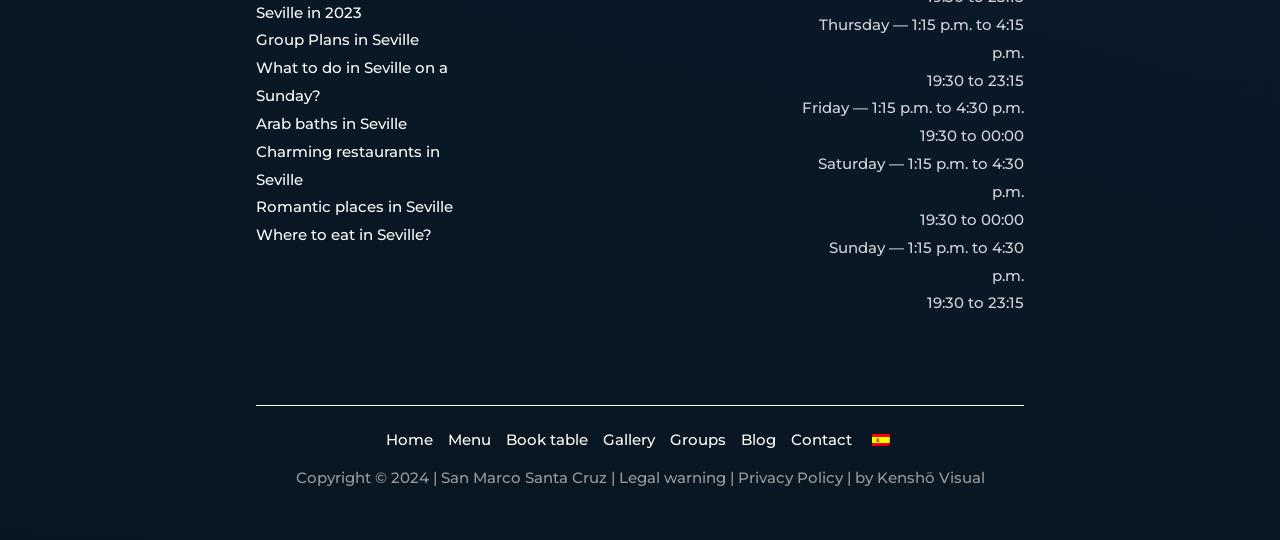Pinpoint the bounding box coordinates of the clickable element needed to complete the instruction: "Switch to Spanish". The coordinates should be provided as four float numbers between 0 and 1: [left, top, right, bottom].

[0.671, 0.789, 0.699, 0.841]